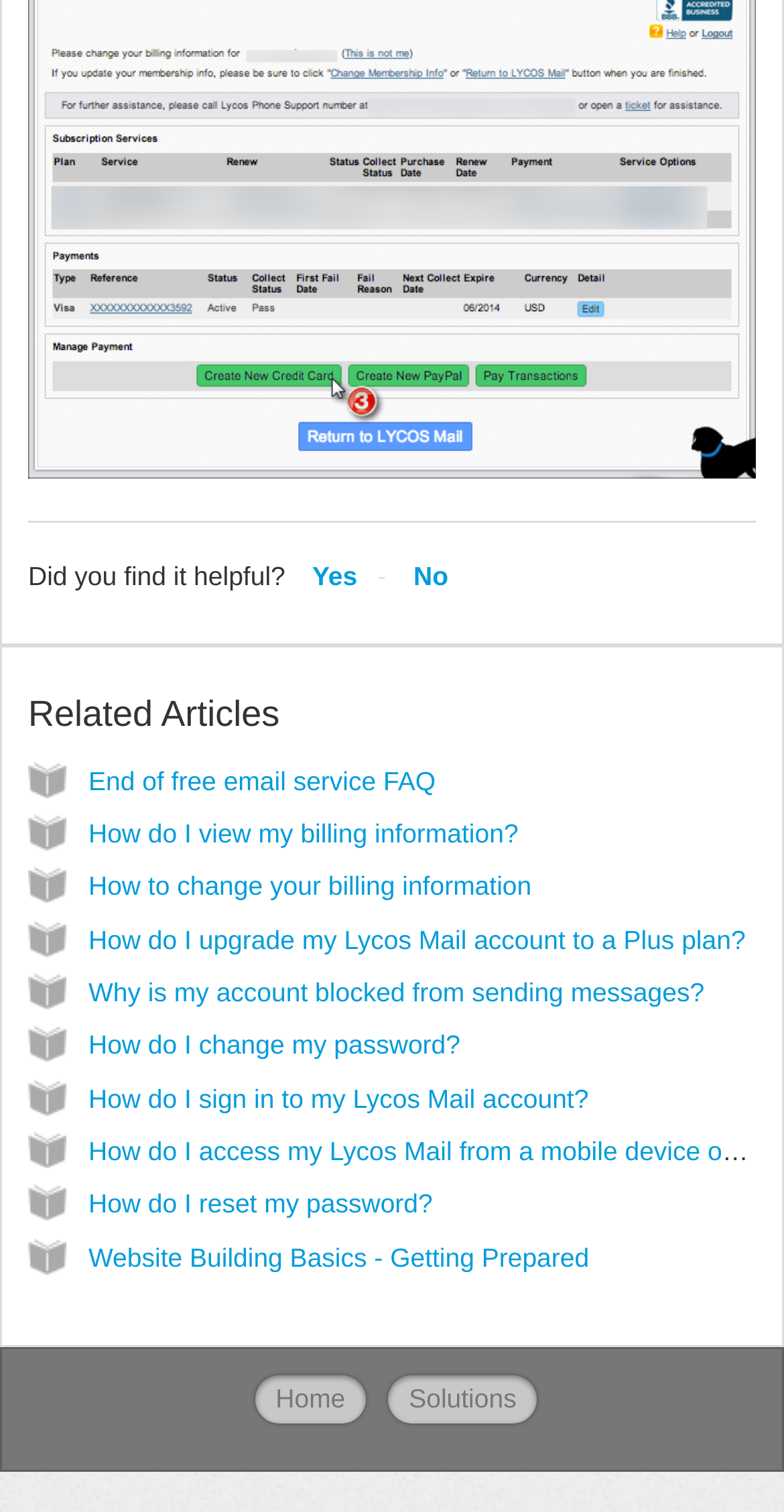What are the two options provided to answer the question 'Did you find it helpful?'?
Provide a concise answer using a single word or phrase based on the image.

Yes and No